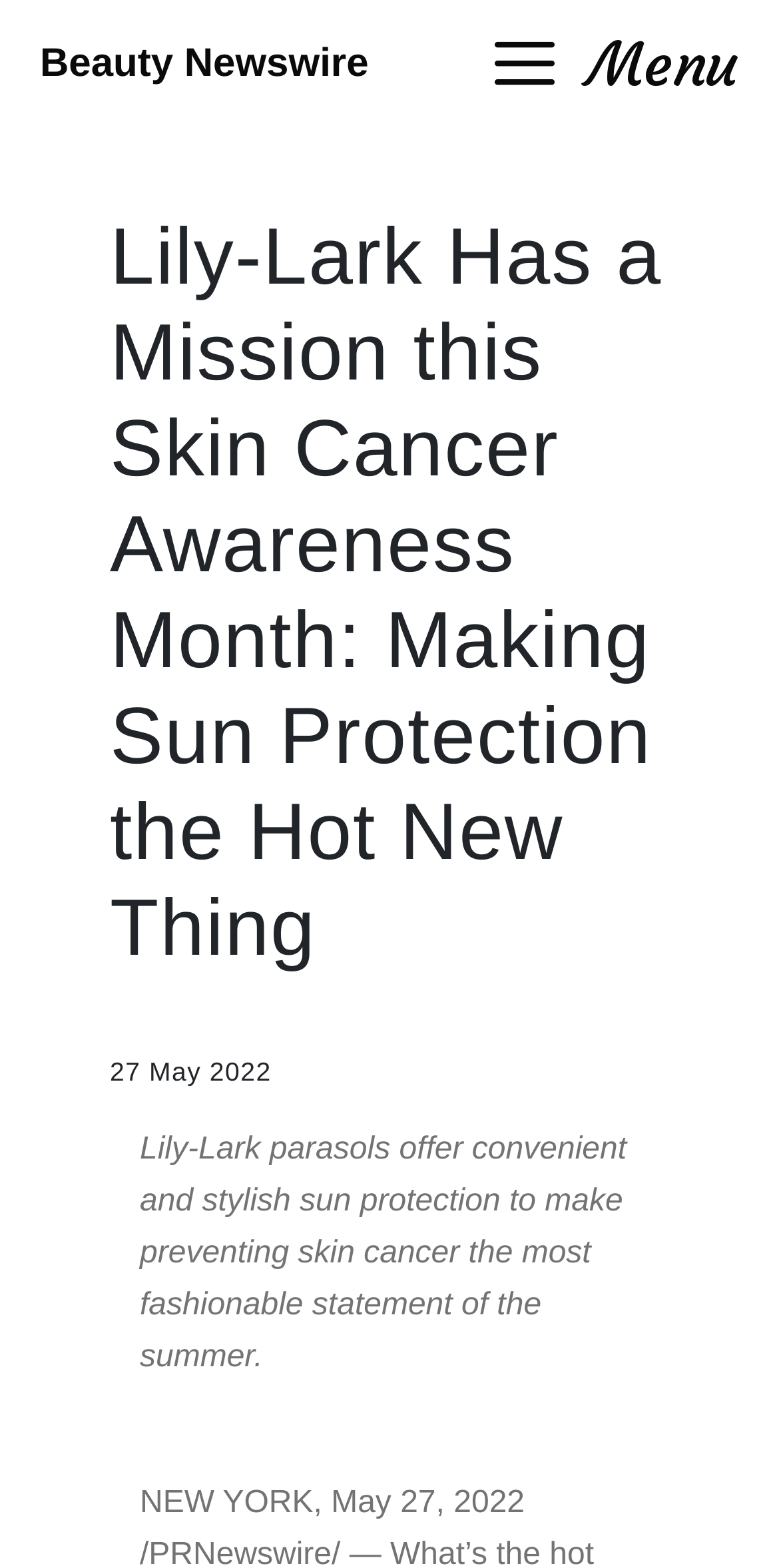Identify the bounding box of the HTML element described here: "Menu". Provide the coordinates as four float numbers between 0 and 1: [left, top, right, bottom].

[0.573, 0.0, 1.0, 0.083]